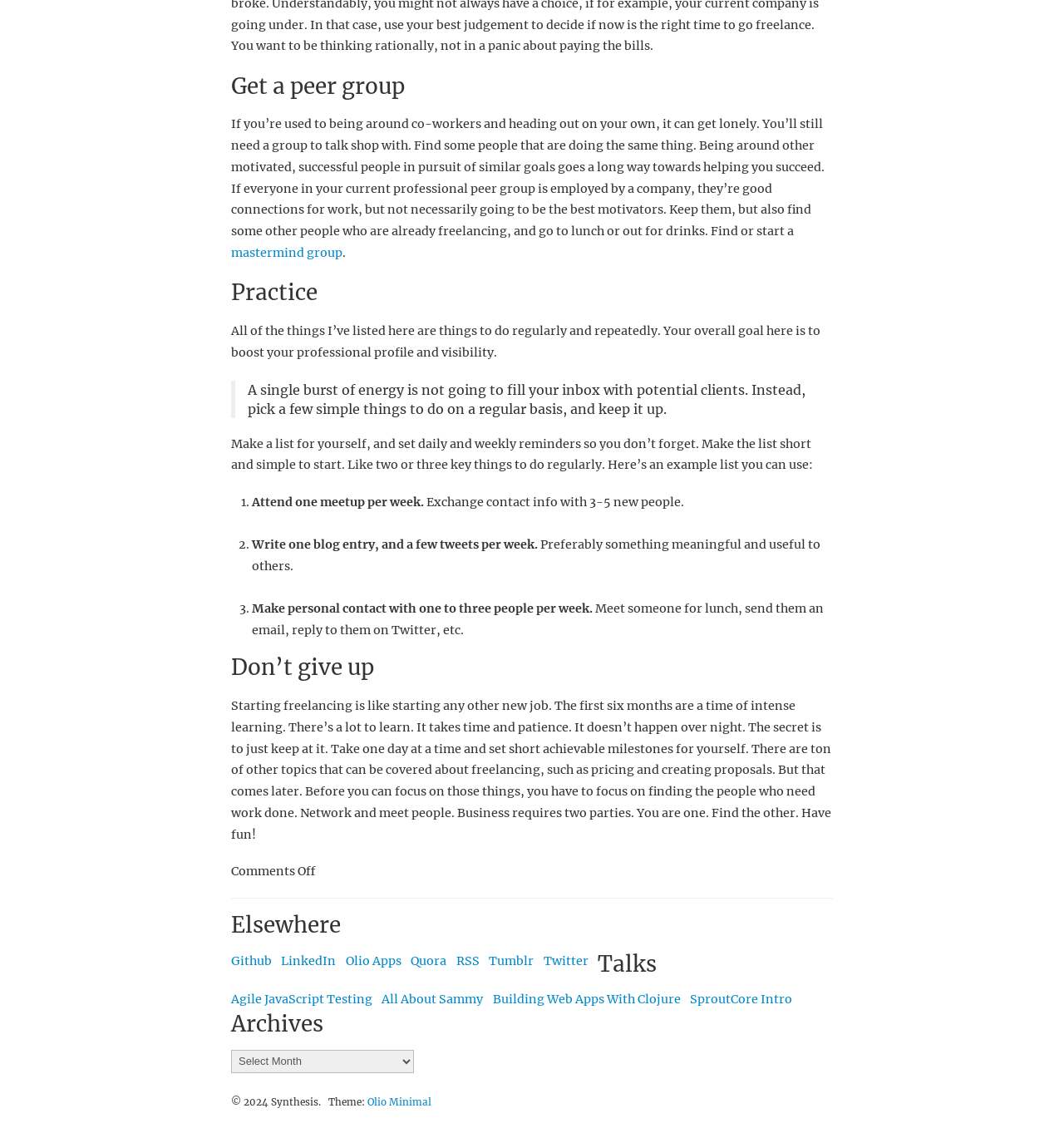Extract the bounding box coordinates of the UI element described by: "Building Web Apps With Clojure". The coordinates should include four float numbers ranging from 0 to 1, e.g., [left, top, right, bottom].

[0.463, 0.883, 0.64, 0.897]